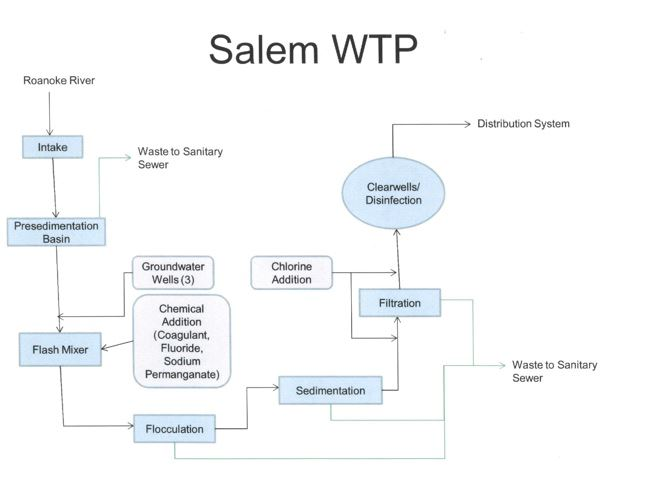What is the purpose of the 'Flash Mixer' units?
Based on the screenshot, provide a one-word or short-phrase response.

Introduce chemical coagulants